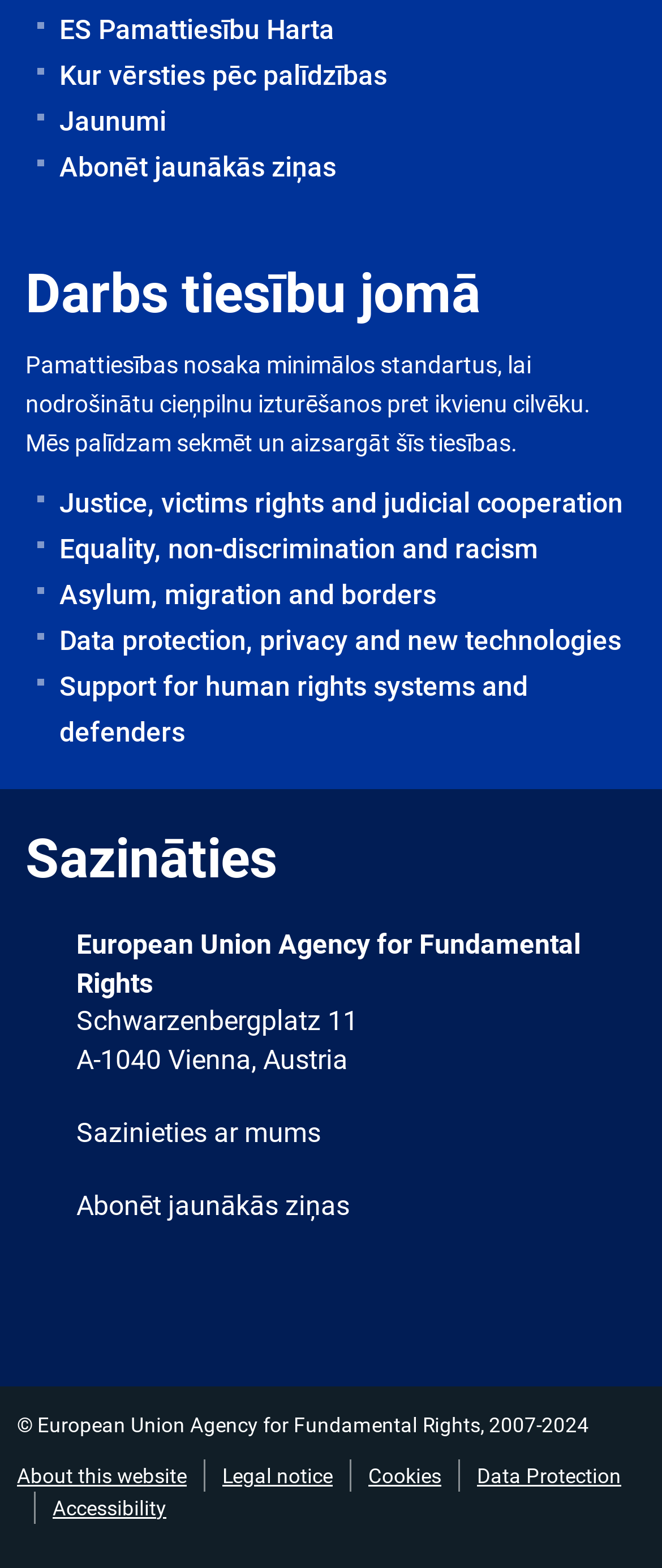Please answer the following question as detailed as possible based on the image: 
What is the address of the agency?

I found the address by looking at the description list detail section where it mentions the agency's address and location.